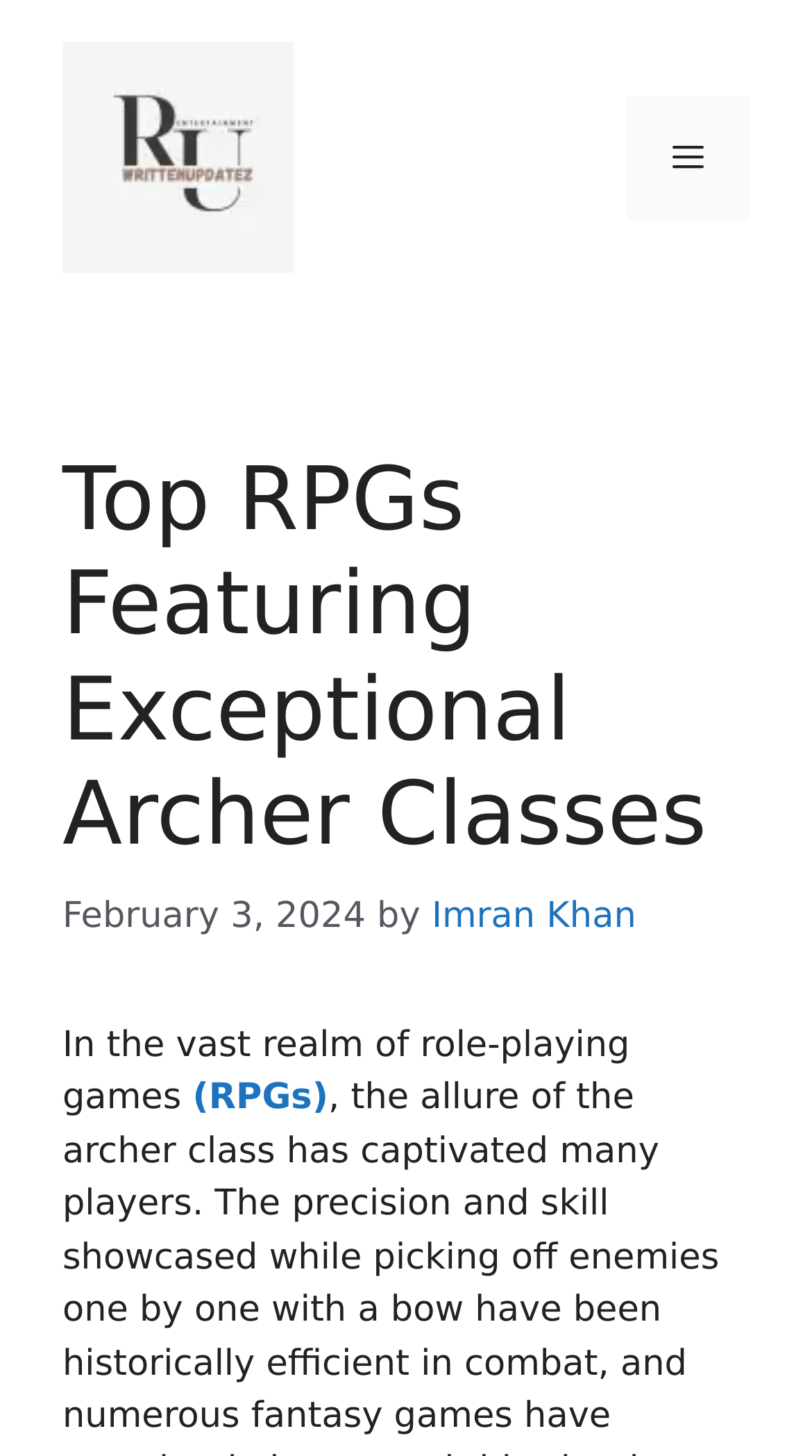Provide the bounding box coordinates for the UI element that is described as: "(RPGs)".

[0.237, 0.74, 0.404, 0.768]